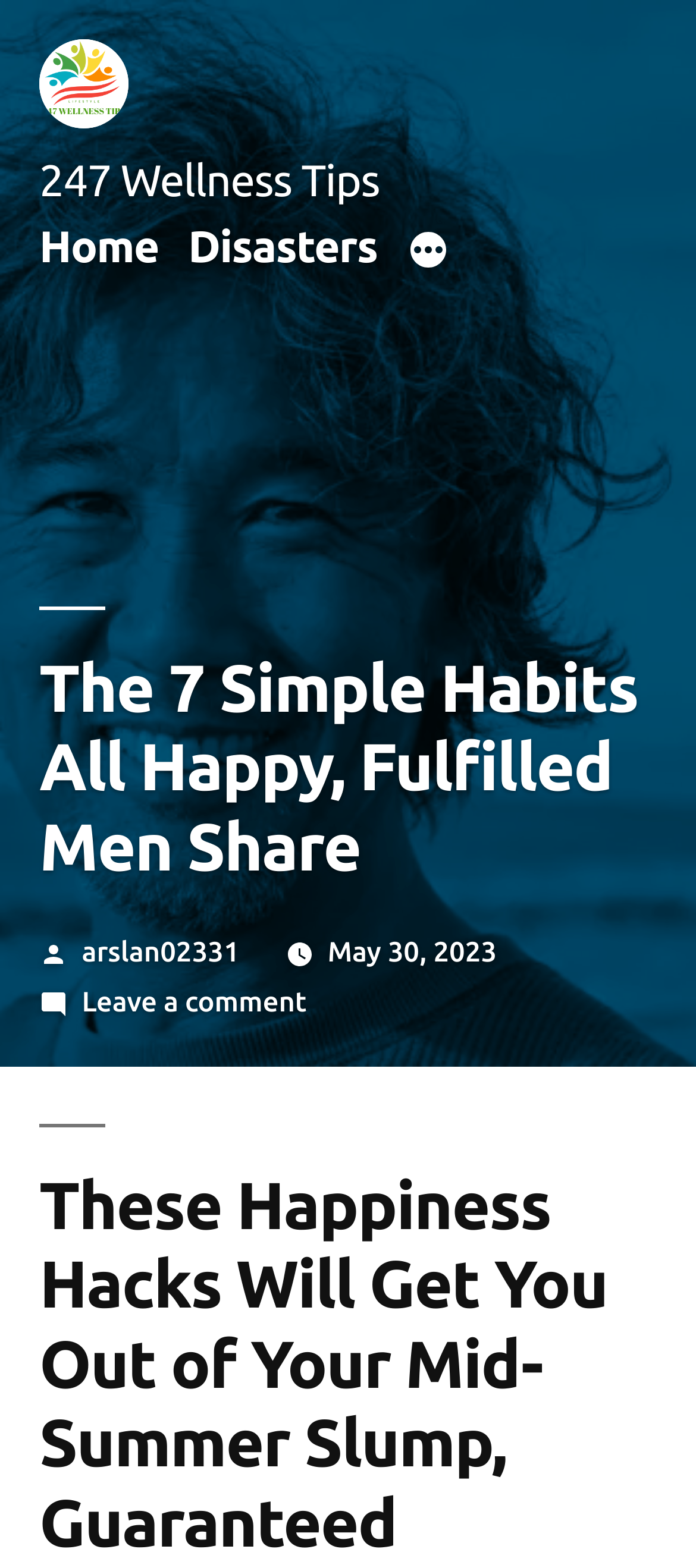Analyze the image and give a detailed response to the question:
How many menu items are in the top menu?

I counted the number of menu items by looking at the navigation element with the text 'Top Menu' and its child elements, which include 'Home', 'Disasters', and a 'More' button that likely has a dropdown menu, so there are 4 menu items in total.